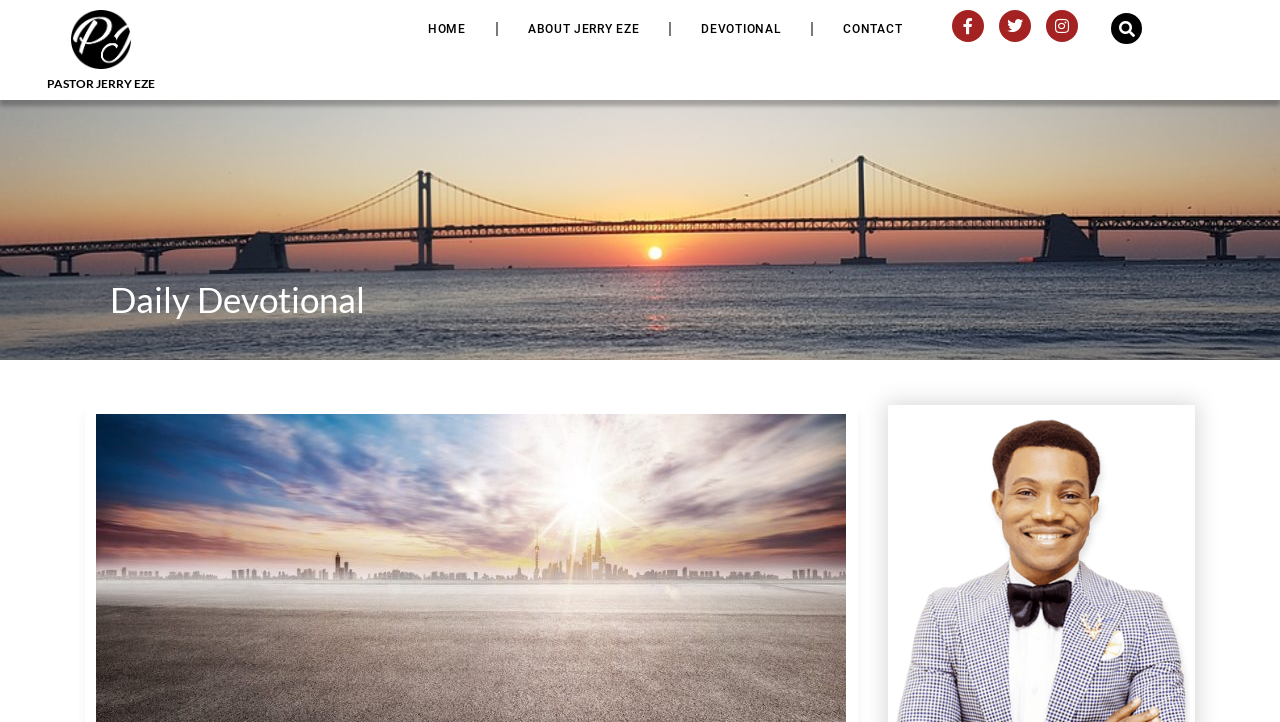Based on the image, provide a detailed and complete answer to the question: 
How many navigation links are there?

I counted the number of navigation links by looking at the link elements 'HOME', 'ABOUT JERRY EZE', 'DEVOTIONAL', and 'CONTACT', which are all located at the top of the webpage.